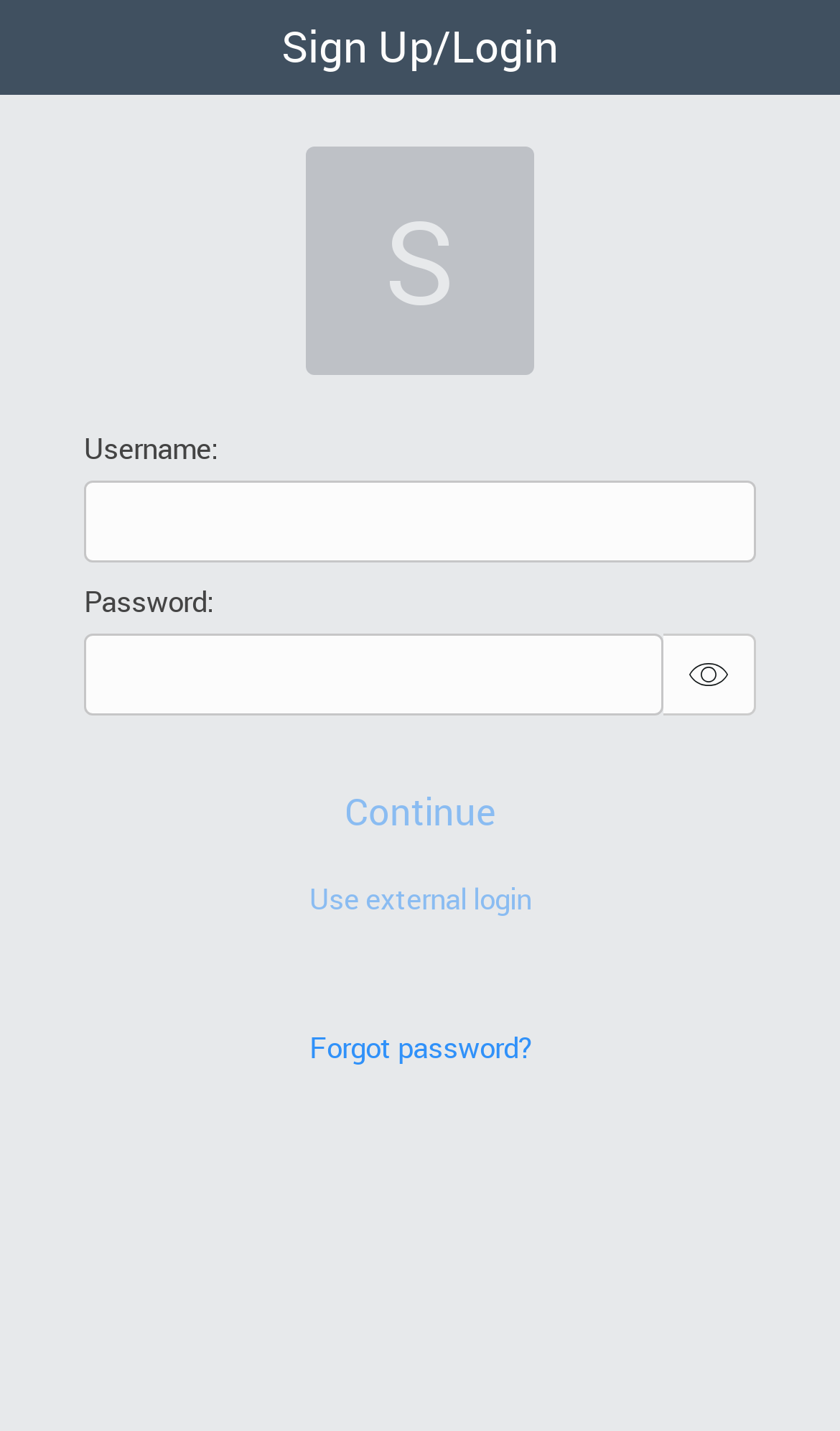Answer the question briefly using a single word or phrase: 
What is the purpose of the 'Show Password' button?

To show password